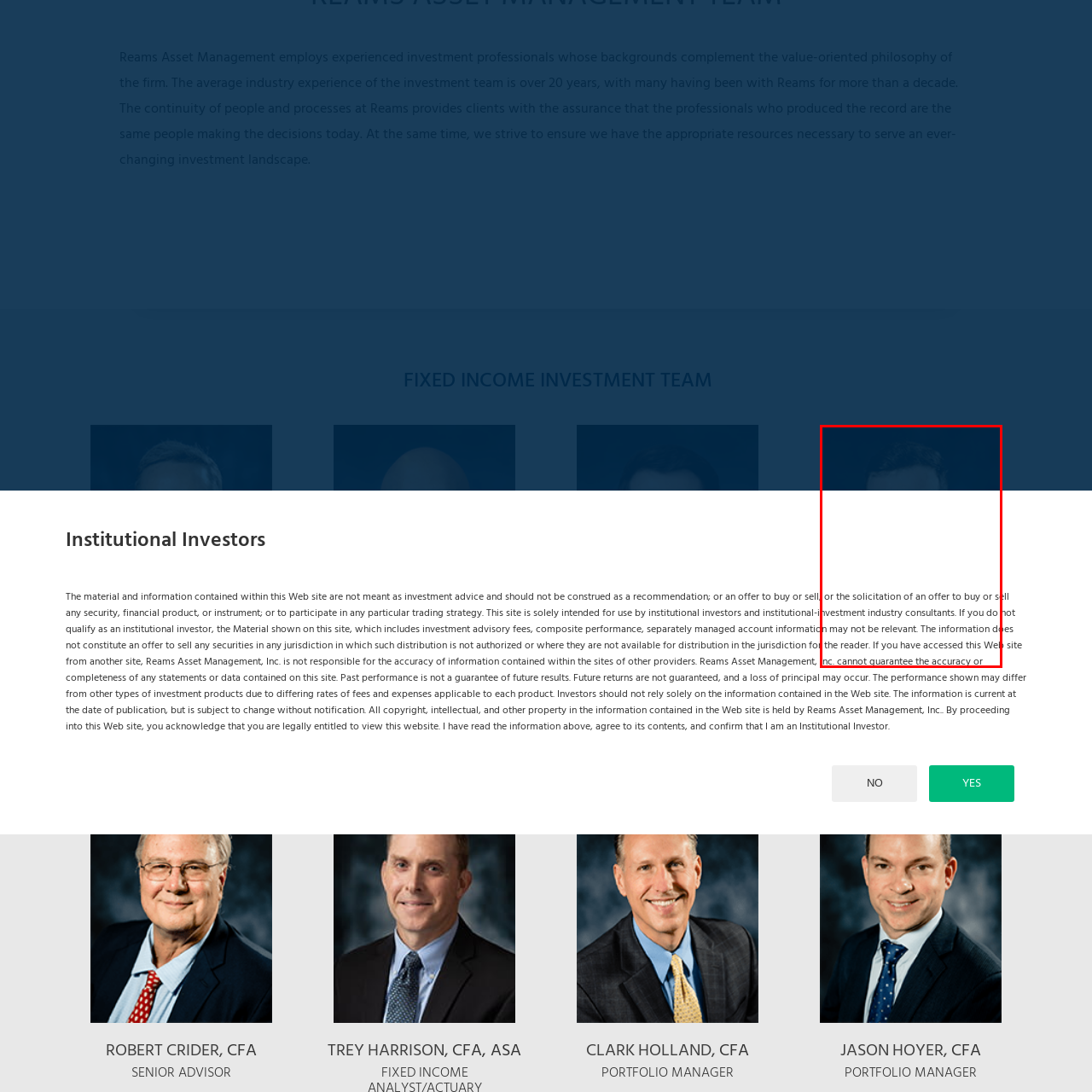What is the cornerstone of Reams Asset Management?
Review the image marked by the red bounding box and deliver a detailed response to the question.

According to the caption, Reed Clark's expertise is underscored by a commitment to a value-oriented investment philosophy, which is stated to be a cornerstone of the firm, implying that it is a fundamental principle guiding the firm's investment approach.